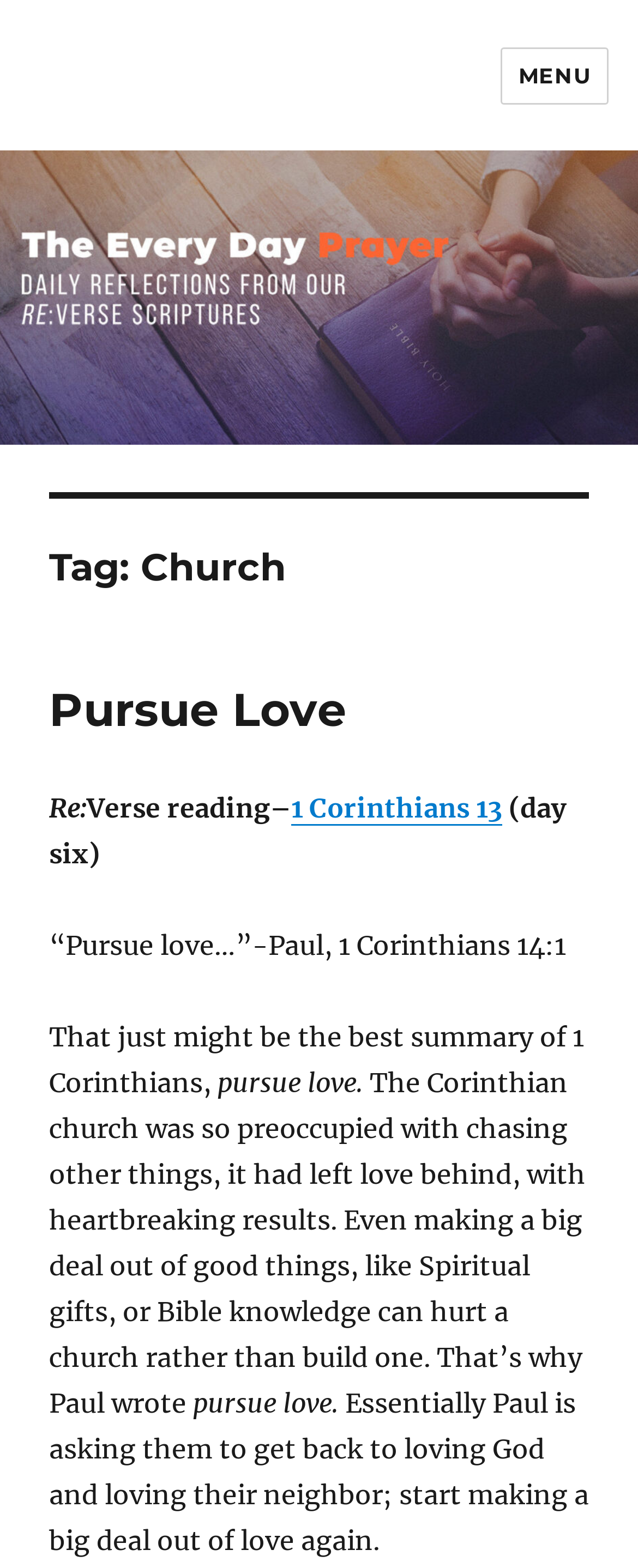Given the description "alt="The Everyday Prayer"", provide the bounding box coordinates of the corresponding UI element.

[0.045, 0.096, 0.955, 0.283]